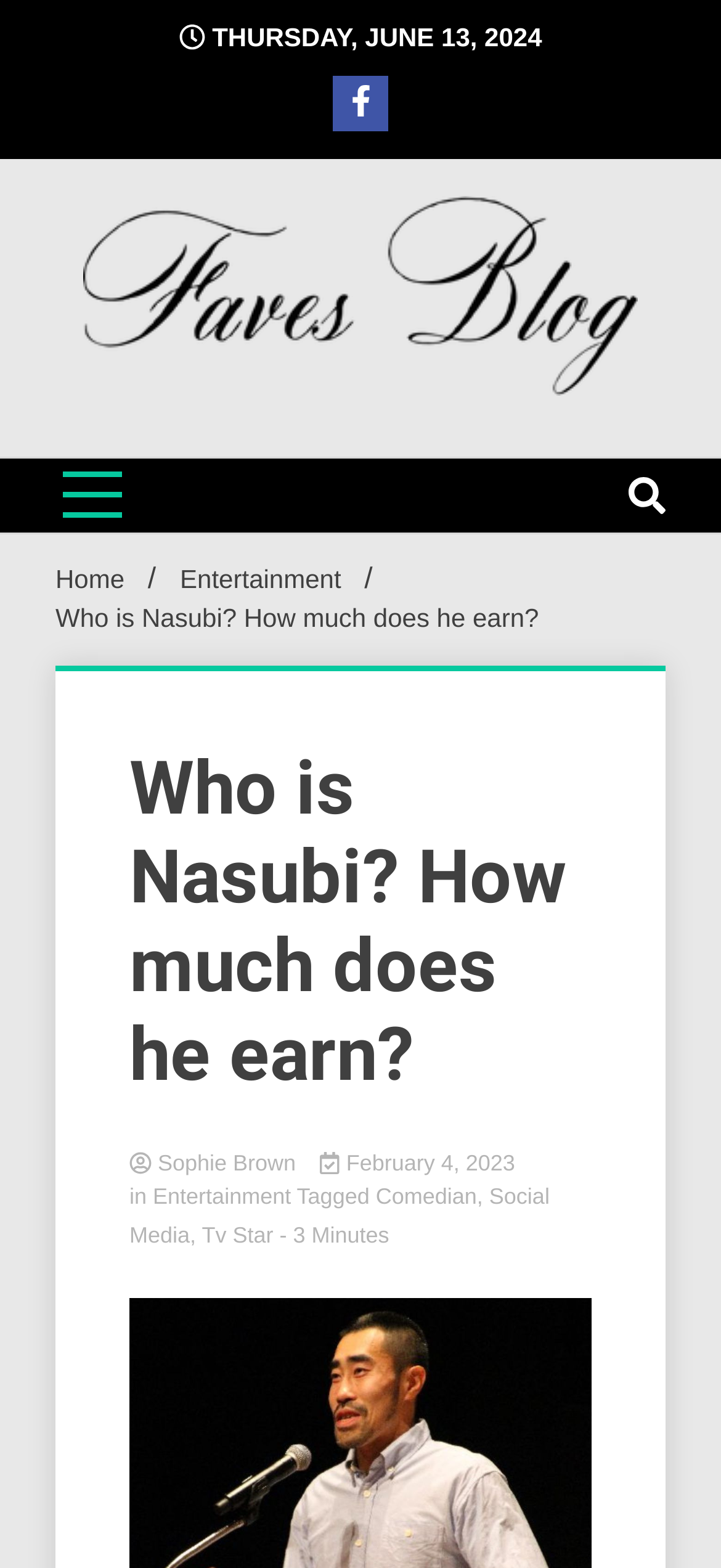Using a single word or phrase, answer the following question: 
What is the occupation of Nasubi?

Comedian